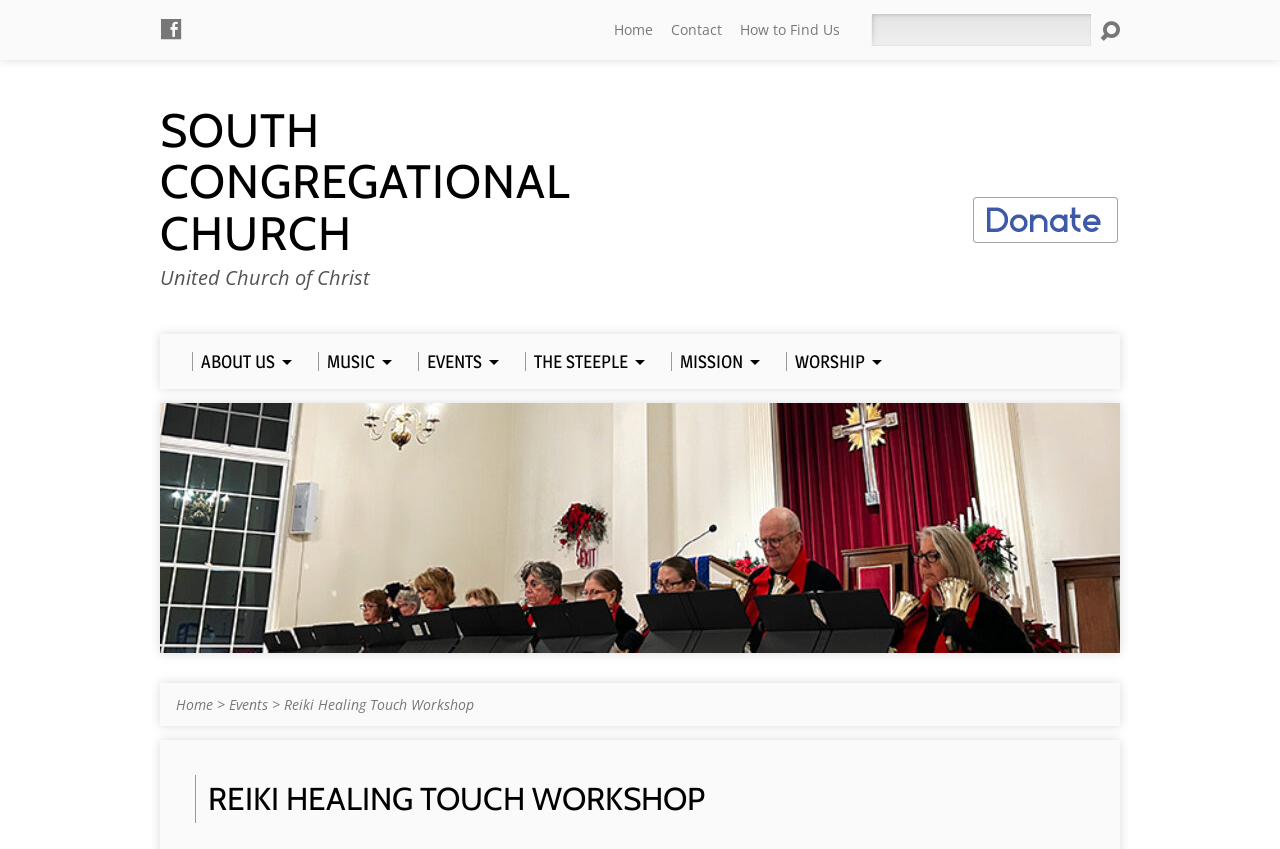Find the bounding box coordinates of the element you need to click on to perform this action: 'click the Home link'. The coordinates should be represented by four float values between 0 and 1, in the format [left, top, right, bottom].

[0.48, 0.023, 0.51, 0.045]